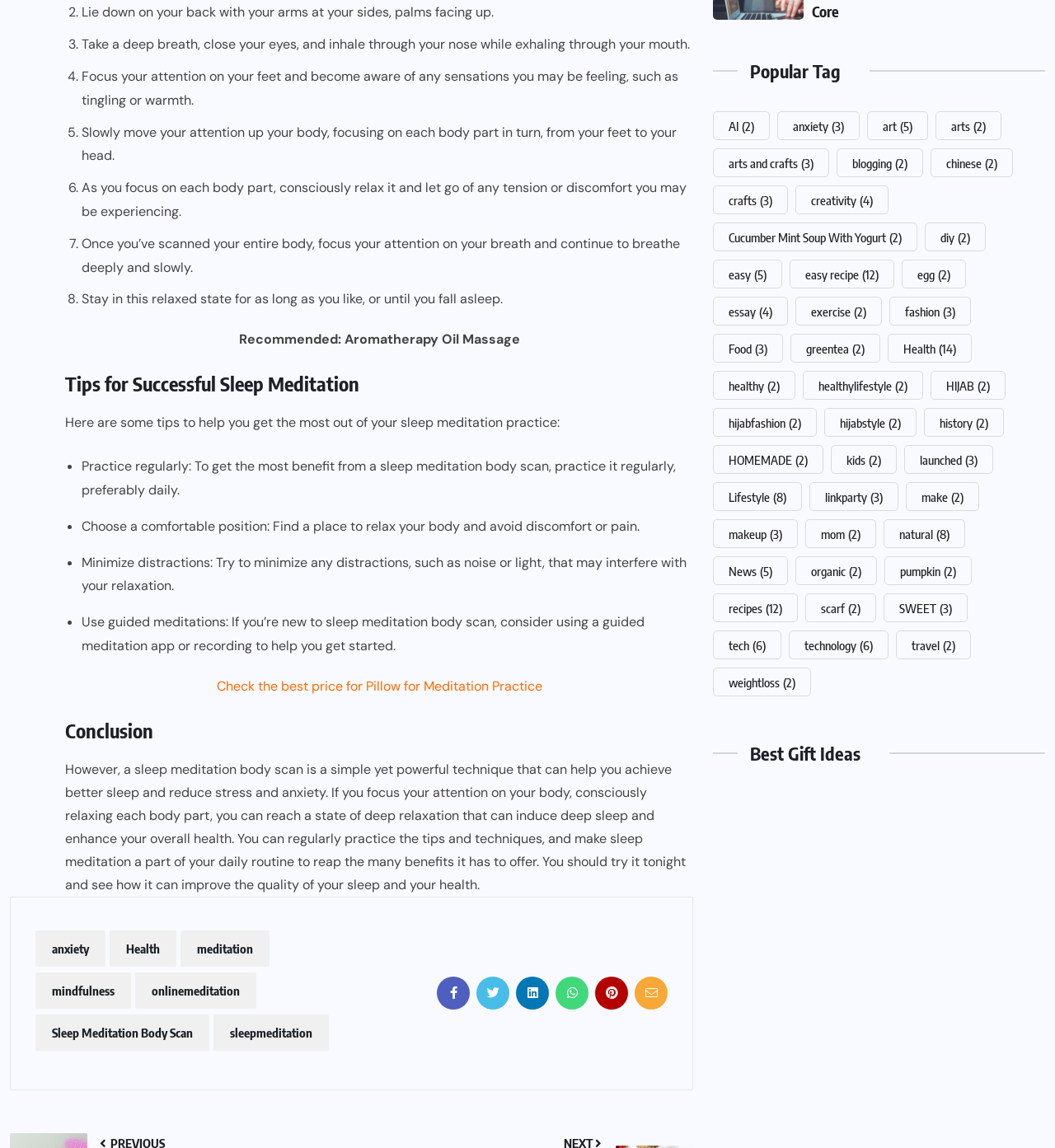Locate the bounding box coordinates of the element that should be clicked to execute the following instruction: "Click the 'Solutions Architect-Data Analytics-Core' link".

[0.676, 0.009, 0.762, 0.07]